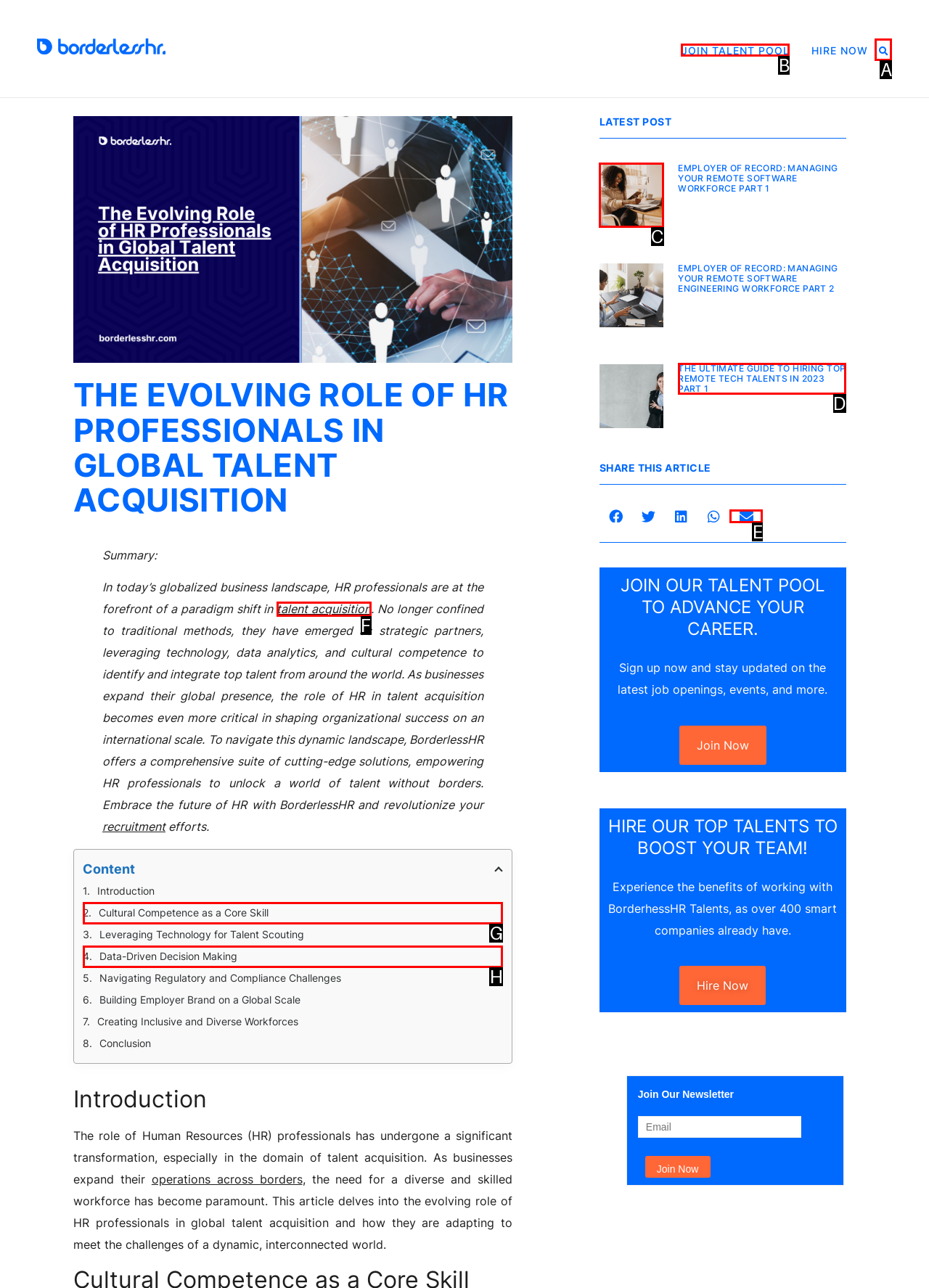Which HTML element should be clicked to perform the following task: Search for something
Reply with the letter of the appropriate option.

A